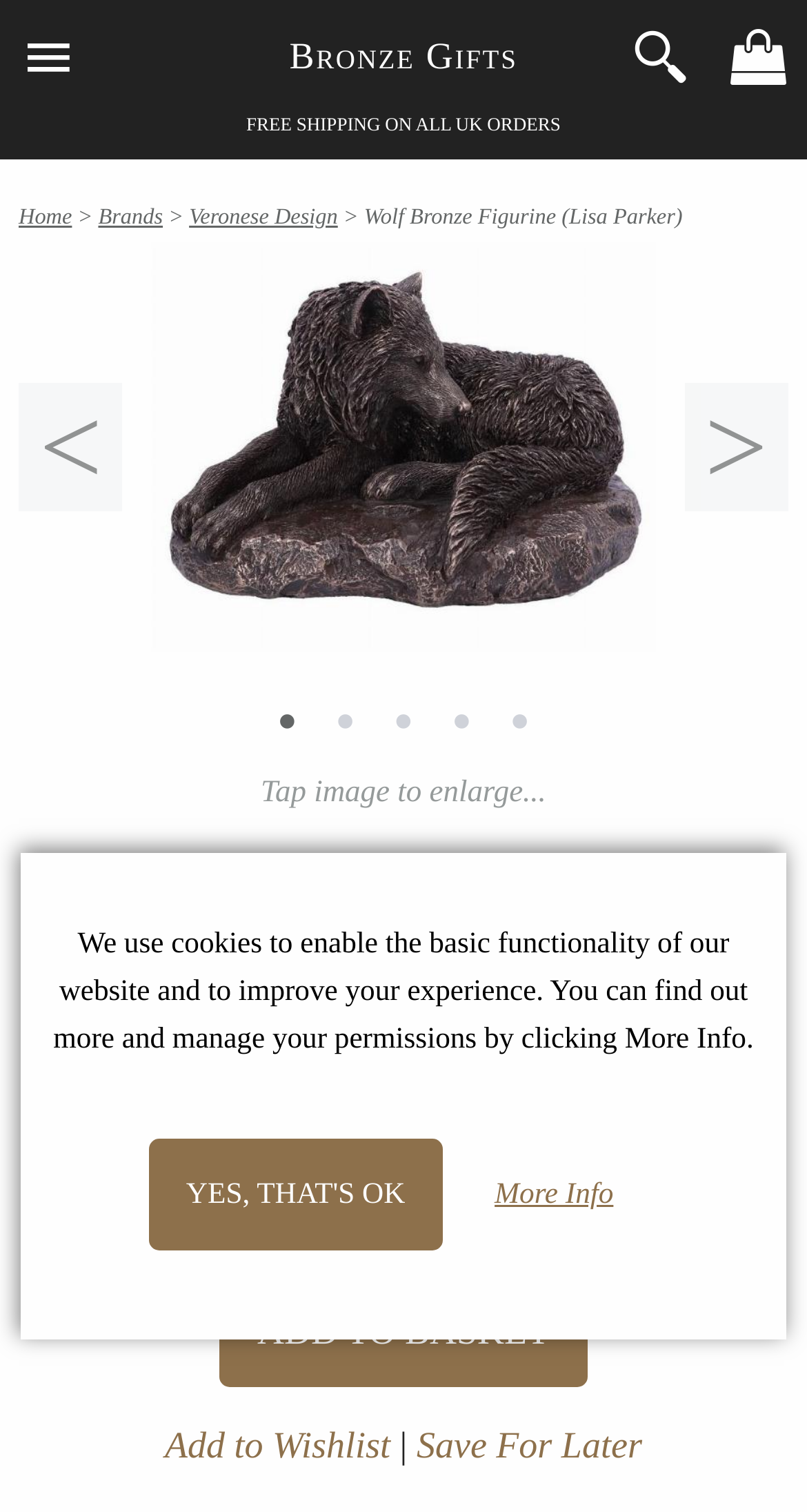Generate a comprehensive caption for the webpage you are viewing.

This webpage is about a product, specifically a beautifully detailed figurine of a wolf resting on a rocky landscape, designed by Lisa Parker. At the top of the page, there is a navigation bar with several links, including "Bronze Gifts" and three icons on the right side. Below the navigation bar, there is a notice stating "FREE SHIPPING ON ALL UK ORDERS".

On the left side of the page, there is a menu with links to "Home", "Brands", and "Veronese Design", followed by the current page title "Wolf Bronze Figurine (Lisa Parker)". On the right side of the page, there is an image of the product, with a notice "Tap image to enlarge..." below it.

Below the image, there is a heading with the product title, followed by the price "£48.95". There is also a notice indicating that the product is "IN STOCK" and a checkbox with a tick mark. 

Underneath, there are three buttons: "ADD TO BASKET", "Add to Wishlist", and "Save For Later", separated by vertical lines. At the bottom of the page, there is a notice about cookies, with a button "YES, THAT'S OK" and a link to "More Info".